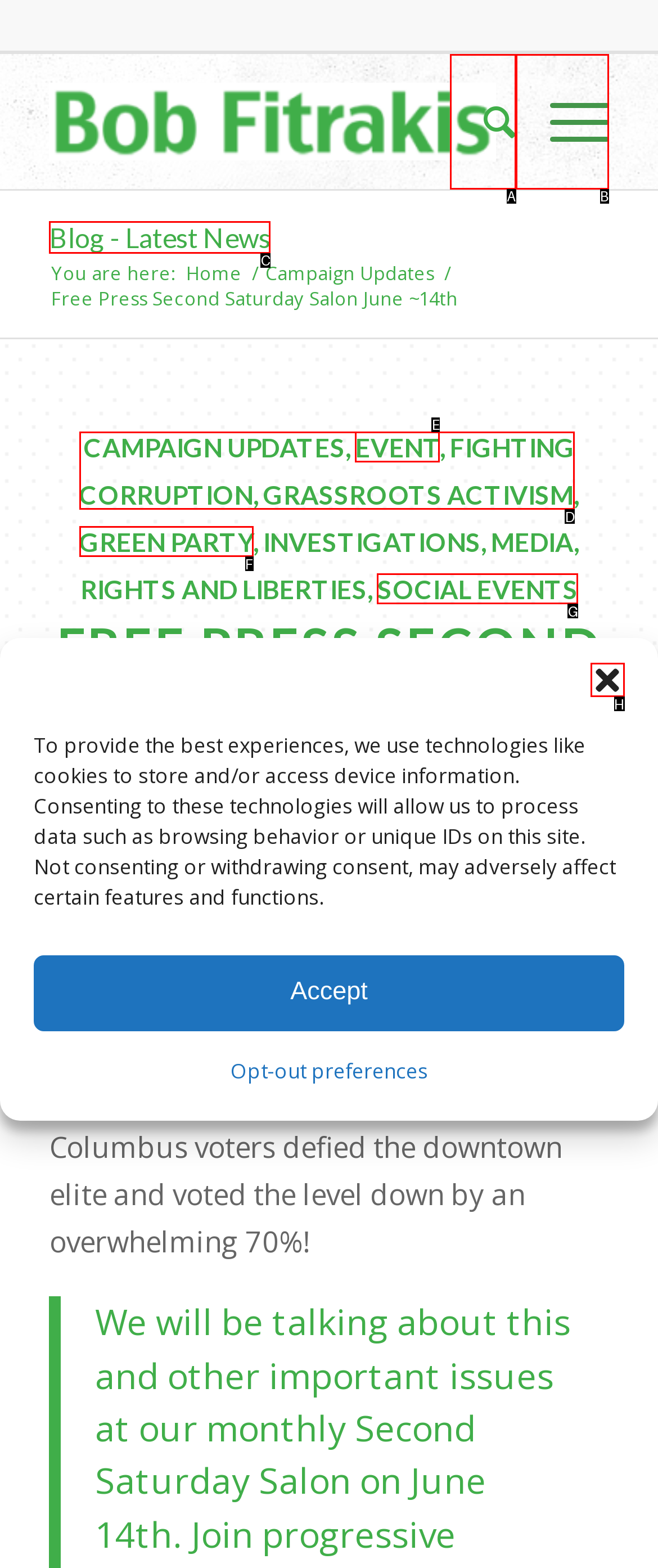Choose the option that matches the following description: Blog - Latest News
Answer with the letter of the correct option.

C